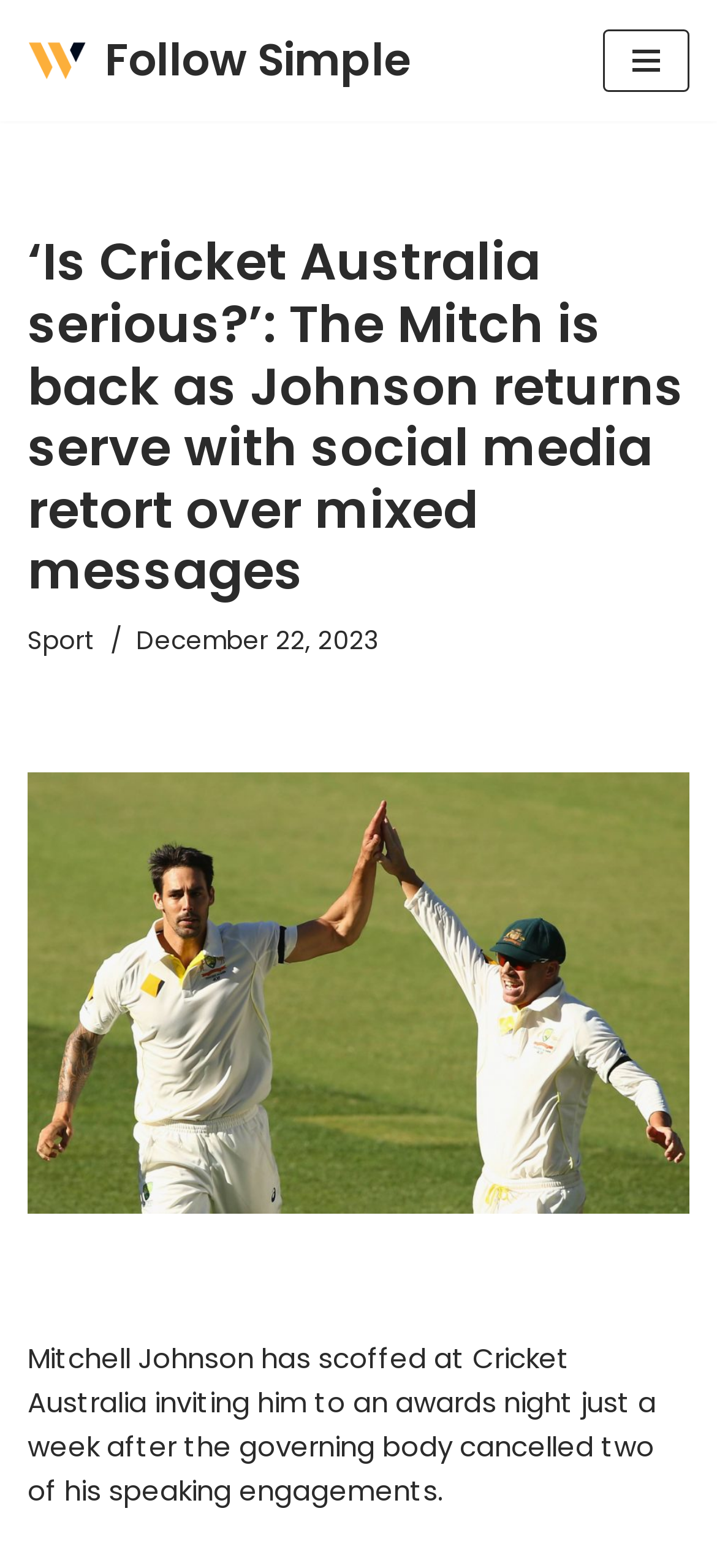Find the bounding box coordinates corresponding to the UI element with the description: "Skip to content". The coordinates should be formatted as [left, top, right, bottom], with values as floats between 0 and 1.

[0.0, 0.038, 0.077, 0.061]